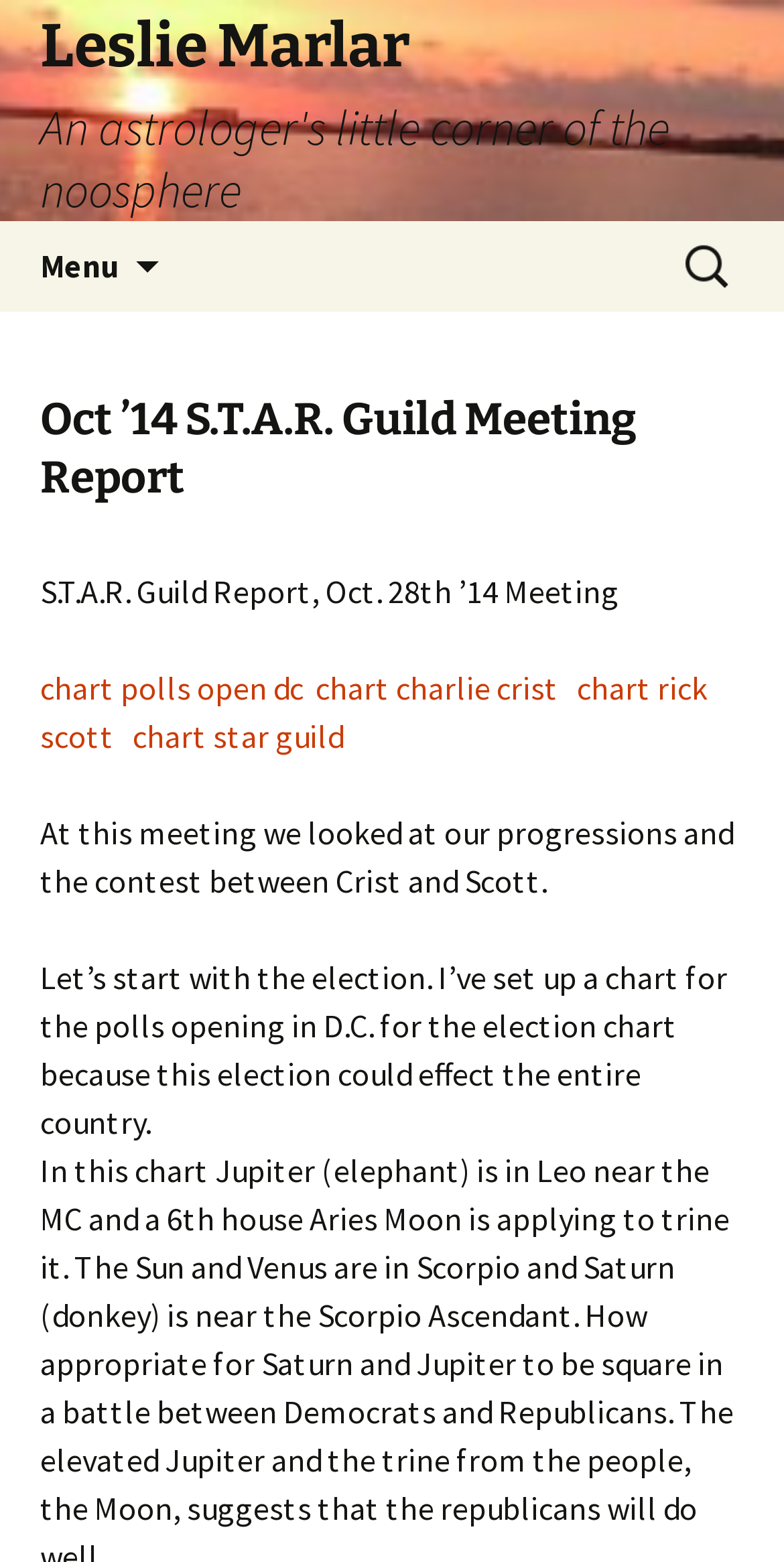Given the element description: "chart charlie crist", predict the bounding box coordinates of this UI element. The coordinates must be four float numbers between 0 and 1, given as [left, top, right, bottom].

[0.403, 0.428, 0.713, 0.453]